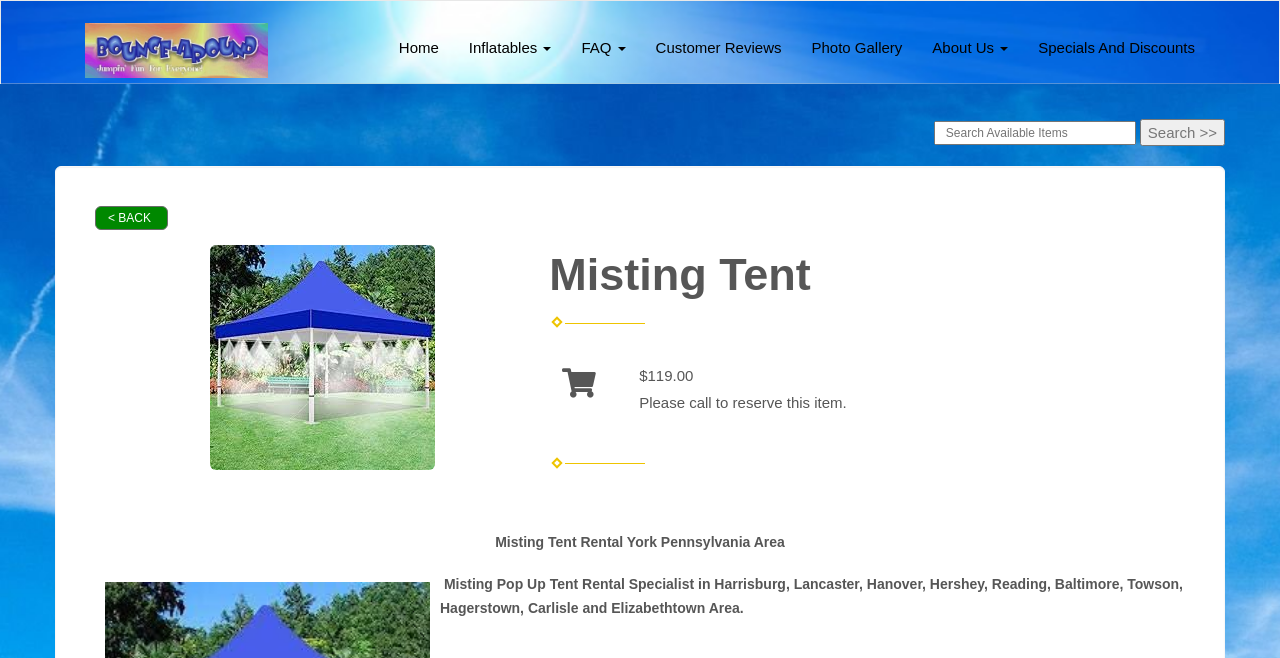Based on the image, provide a detailed and complete answer to the question: 
What is the purpose of the search bar?

The purpose of the search bar can be inferred from the textbox element with the text 'Search Available Items' which suggests that the search bar is used to search for available items for rent.